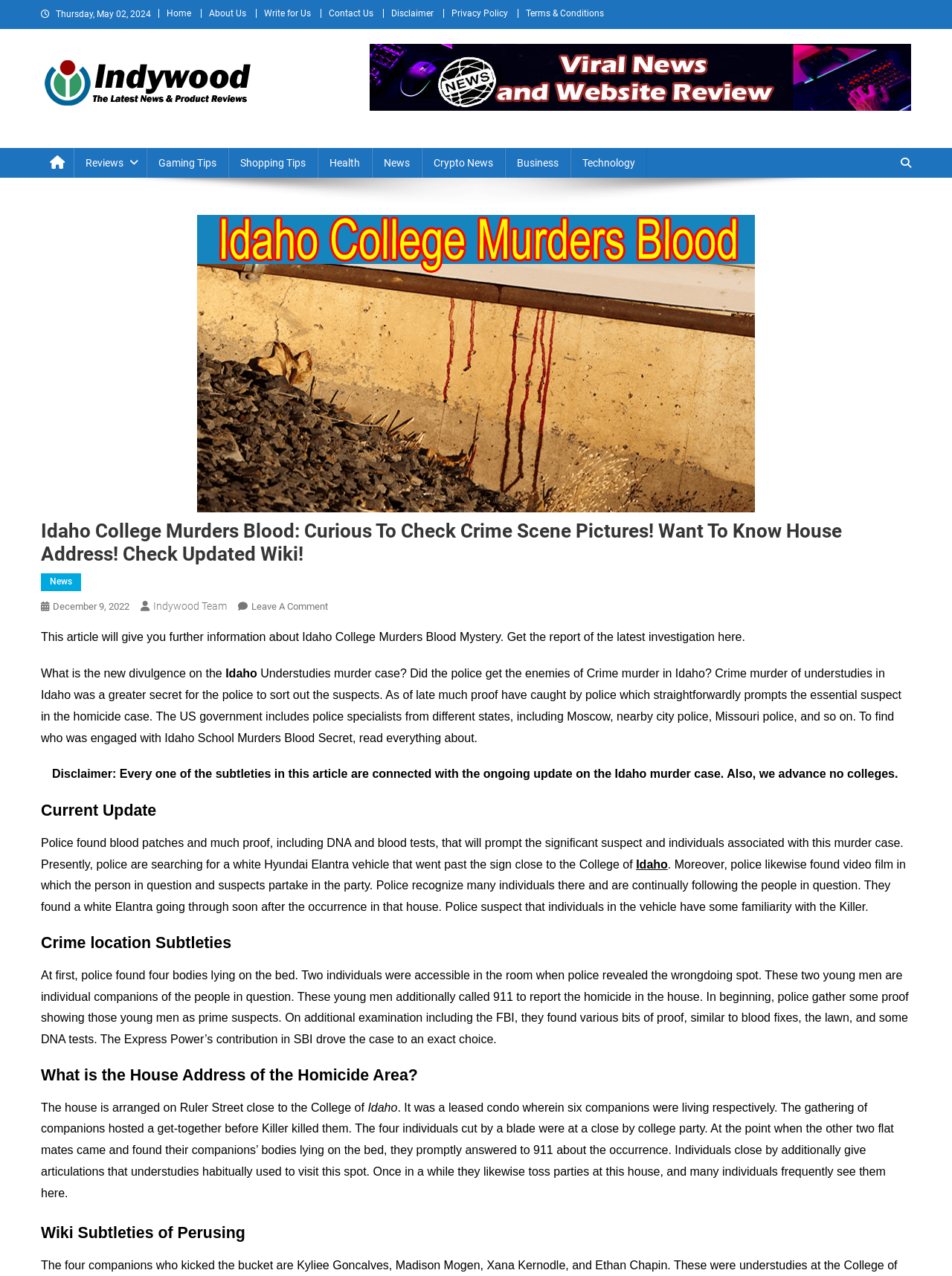Answer the following query concisely with a single word or phrase:
What is the date of the article?

May 02, 2024